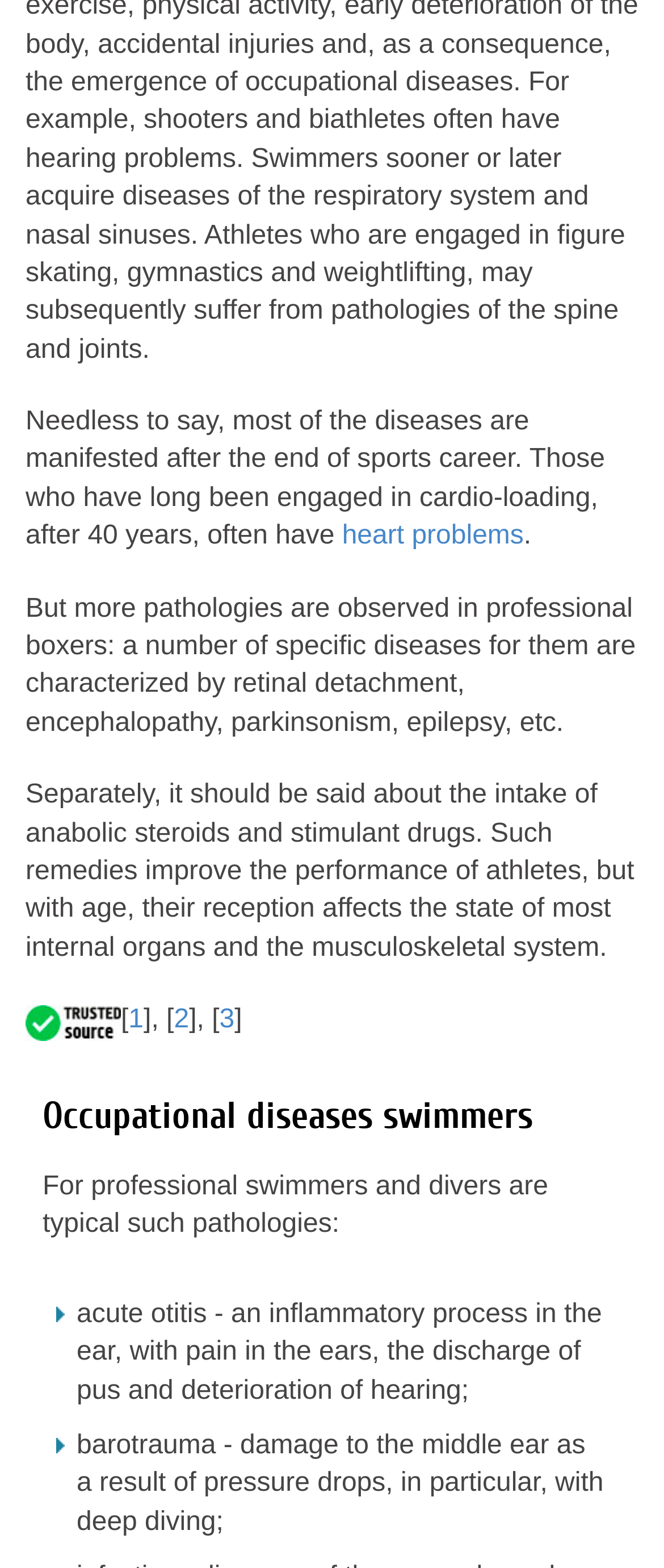What health problems do professional boxers often have?
Answer the question with detailed information derived from the image.

According to the webpage, professional boxers are observed to have a number of specific diseases, including retinal detachment, encephalopathy, parkinsonism, and epilepsy. This information is mentioned in the second paragraph of the webpage.